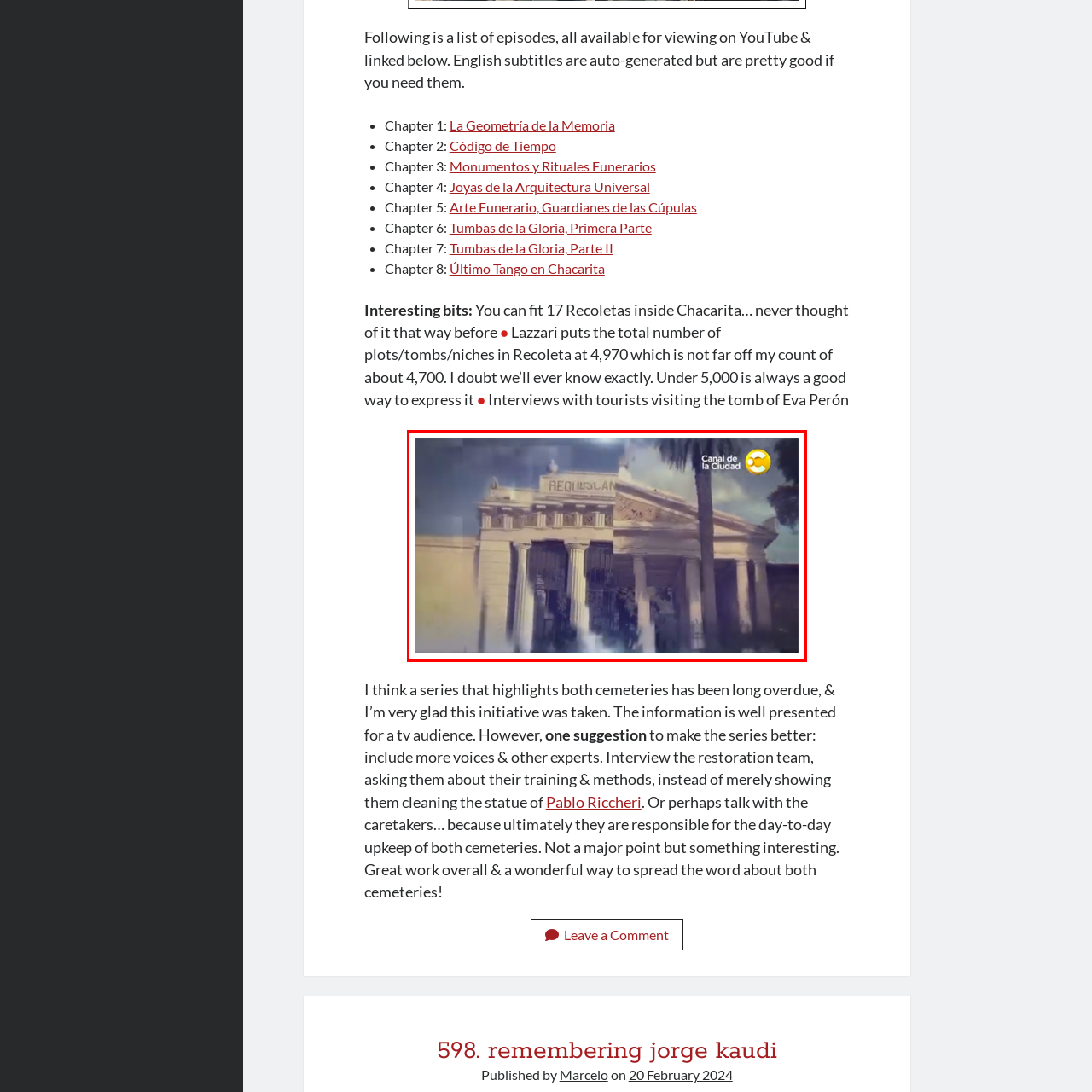Describe in detail what is depicted in the image enclosed by the red lines.

The image features a captivating view of the Recoleta Cemetery in Buenos Aires, showcasing its iconic architecture. The grand entrance is adorned with classical columns and elaborate detailing, emphasizing the cemetery's historical significance and beauty. This scene is enhanced with a dreamlike overlay, adding an artistic touch that evokes a sense of mystery and reverence associated with the place. The image is accompanied by the logo of "Canal de la Ciudad," indicating that this is part of a program highlighting the unique aspects of the cemetery and its role in the cultural landscape of Buenos Aires.